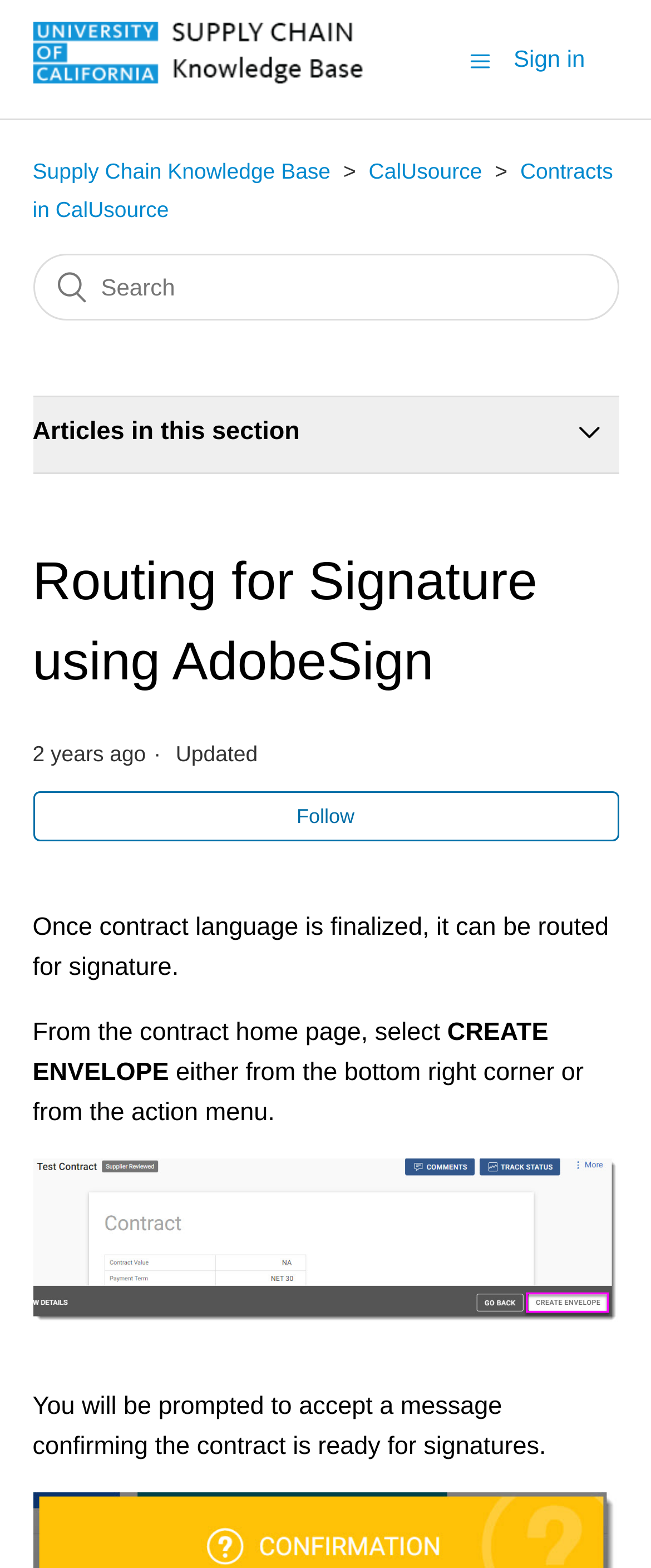Determine the bounding box coordinates for the UI element described. Format the coordinates as (top-left x, top-left y, bottom-right x, bottom-right y) and ensure all values are between 0 and 1. Element description: Supply Chain Knowledge Base

[0.05, 0.101, 0.508, 0.117]